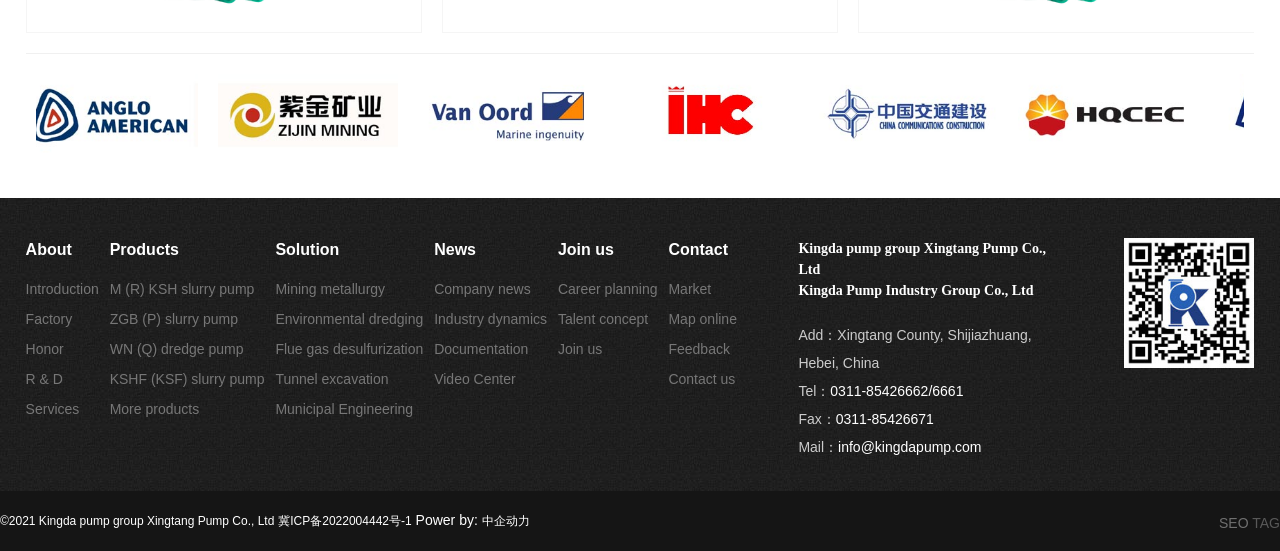What is the address of Kingda Pump Industry Group Co., Ltd?
Provide an in-depth and detailed explanation in response to the question.

I found the address in the static text element with the content 'Add：Xingtang County, Shijiazhuang, Hebei, China'.